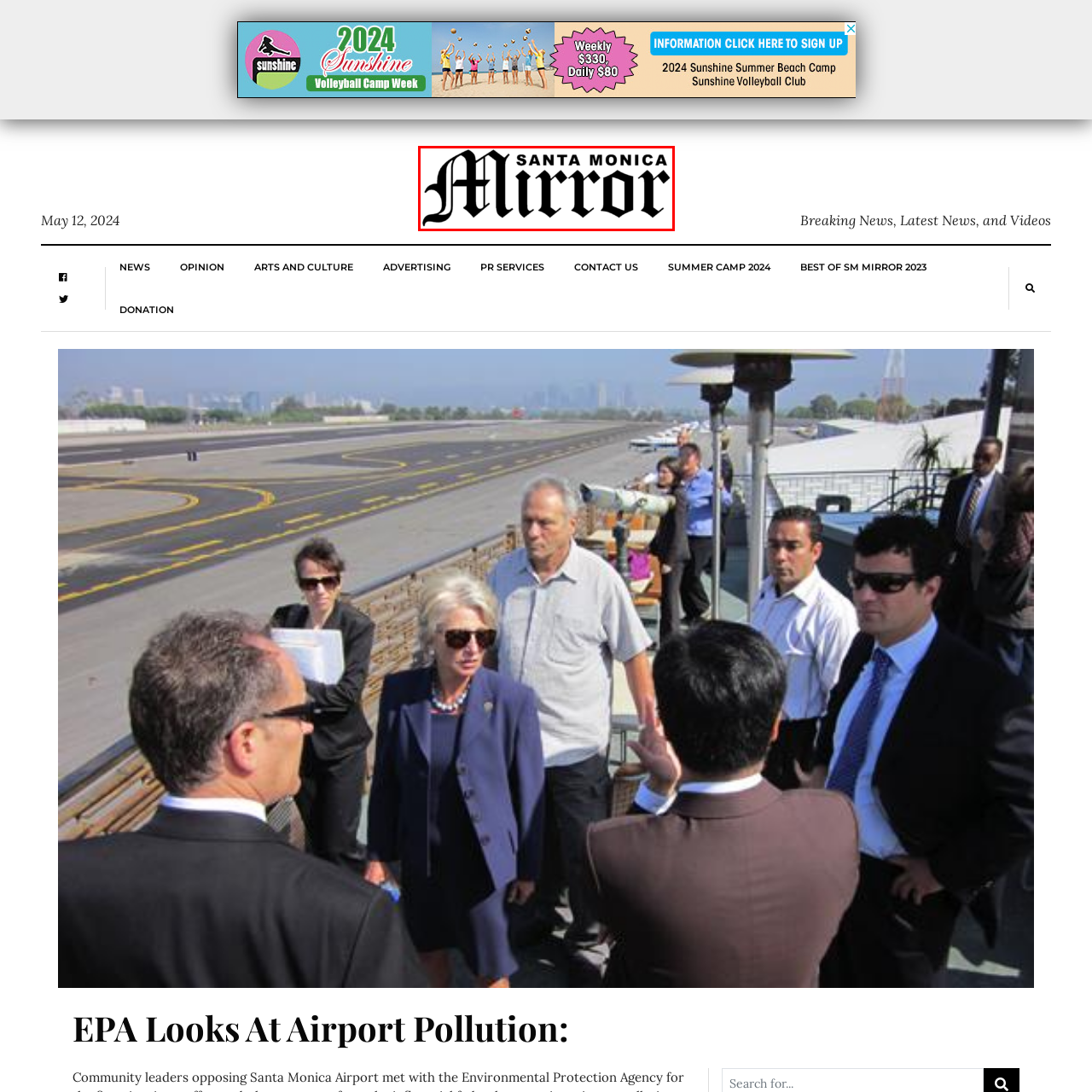What is the purpose of the logo?
Refer to the image enclosed in the red bounding box and answer the question thoroughly.

The logo is designed to encapsulate the identity and connection of the Santa Monica Mirror to the local community, serving as a visual anchor for the content provided by the publication.